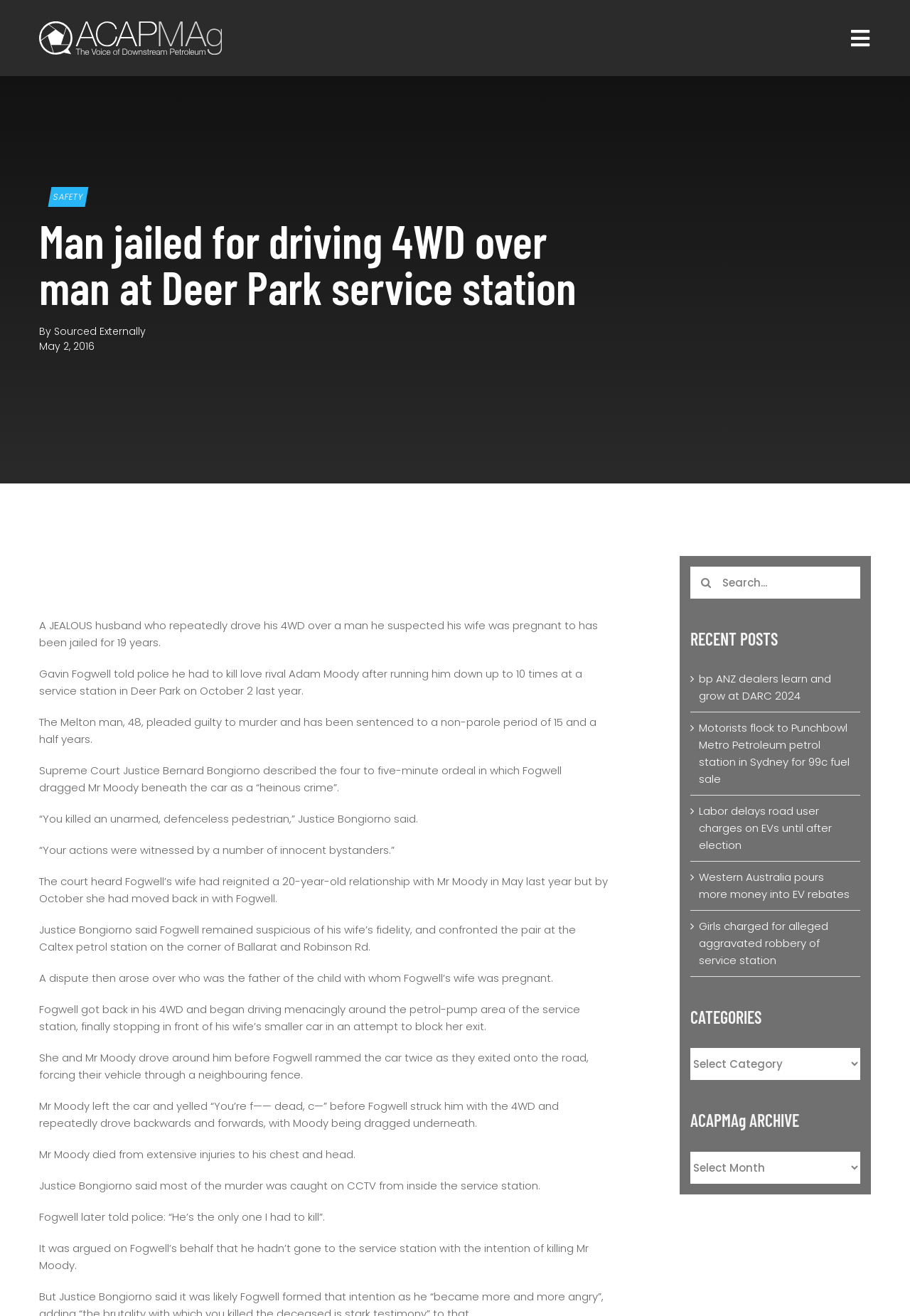Where did the incident occur?
Craft a detailed and extensive response to the question.

The article states that the incident occurred at the Caltex petrol station on the corner of Ballarat and Robinson Rd in Deer Park.